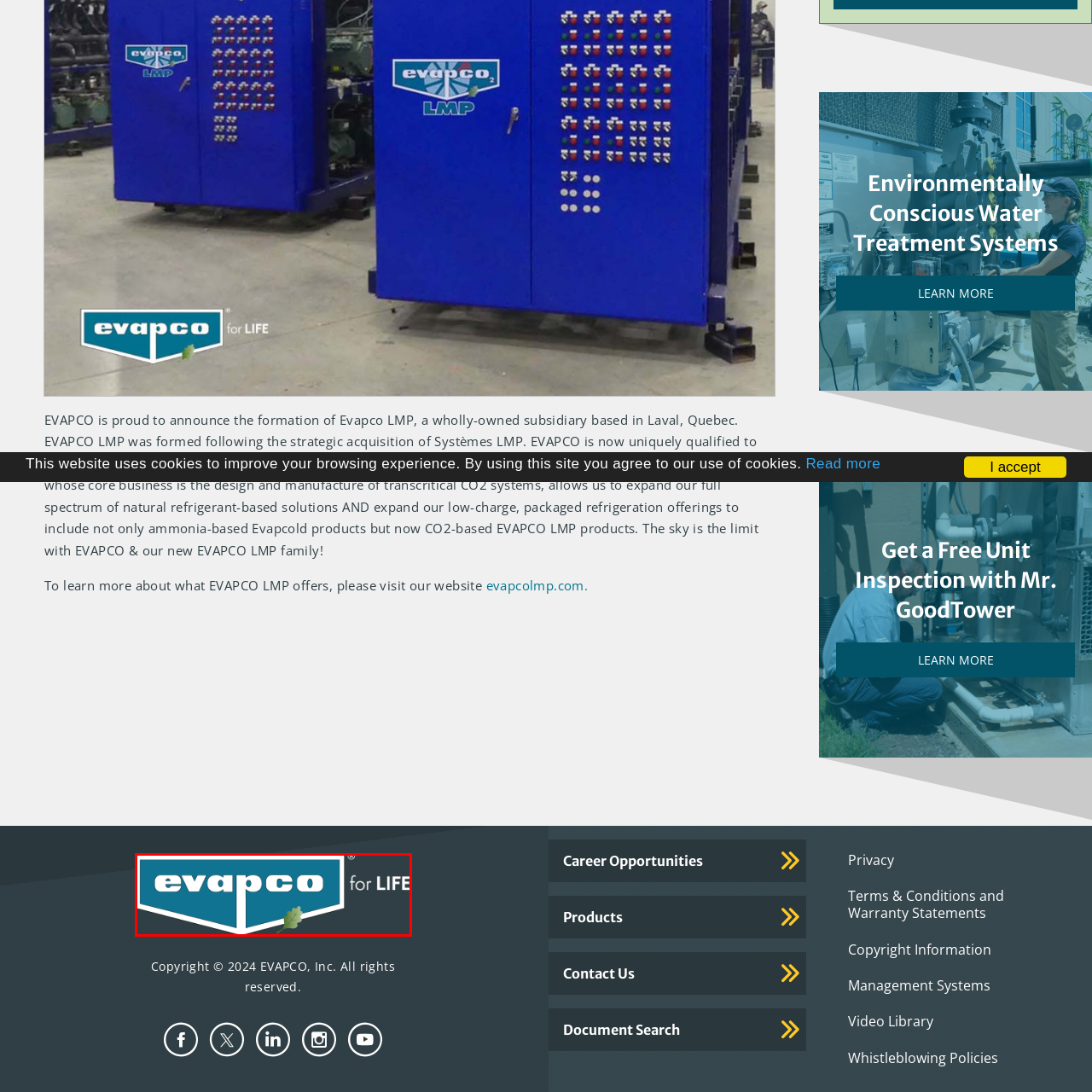Observe the image segment inside the red bounding box and answer concisely with a single word or phrase: What does the green leaf icon represent?

Environmental sustainability